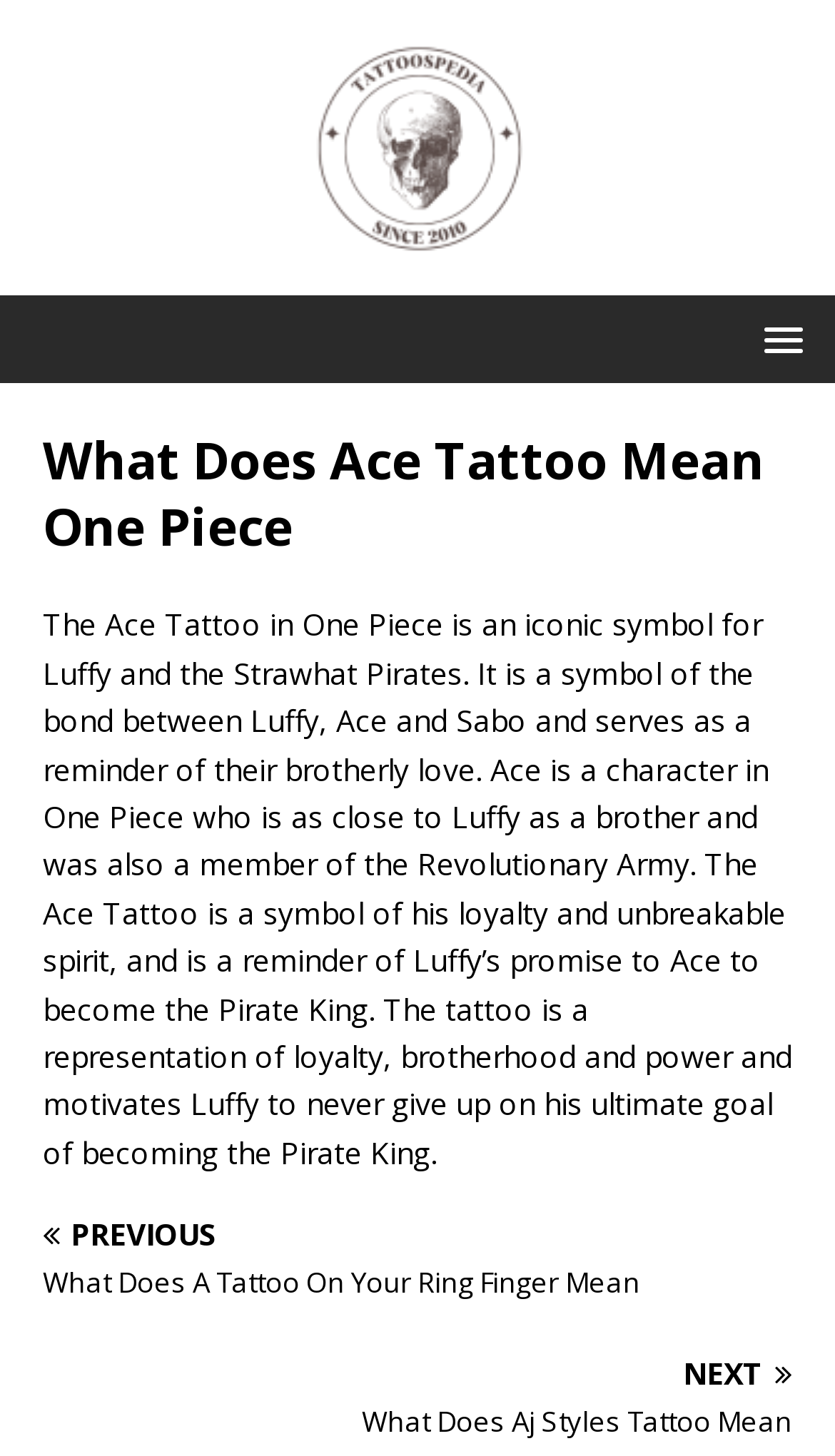What is the Ace Tattoo a symbol of?
Look at the image and answer with only one word or phrase.

Loyalty, brotherhood and power